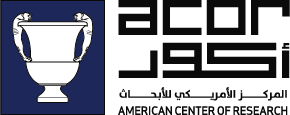Refer to the image and answer the question with as much detail as possible: What is the language of the script accompanying 'ACOR'?

The caption states that the name 'ACOR' is accompanied by the Arabic script 'المركز الأمريكي للأبحاث', which denotes the institution's mission in research and archaeological endeavors. Therefore, the language of the script is Arabic.